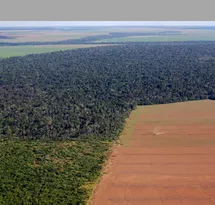Please answer the following question using a single word or phrase: 
What issue is emphasized by the visual dichotomy?

Environmental conservation vs. agricultural expansion